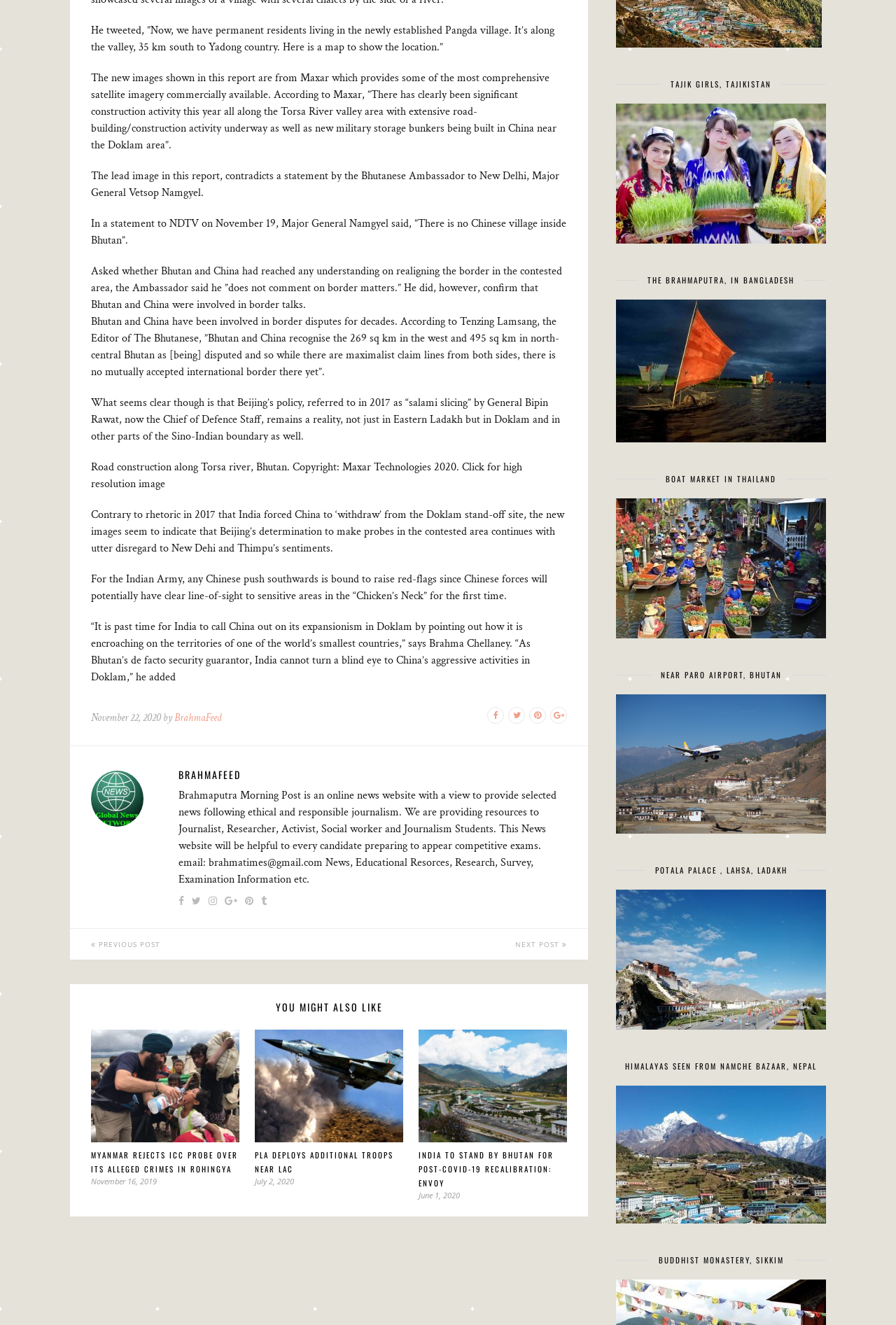Please specify the bounding box coordinates of the clickable region to carry out the following instruction: "Visit the website's homepage by clicking the BrahmaFeed link". The coordinates should be four float numbers between 0 and 1, in the format [left, top, right, bottom].

[0.199, 0.579, 0.633, 0.59]